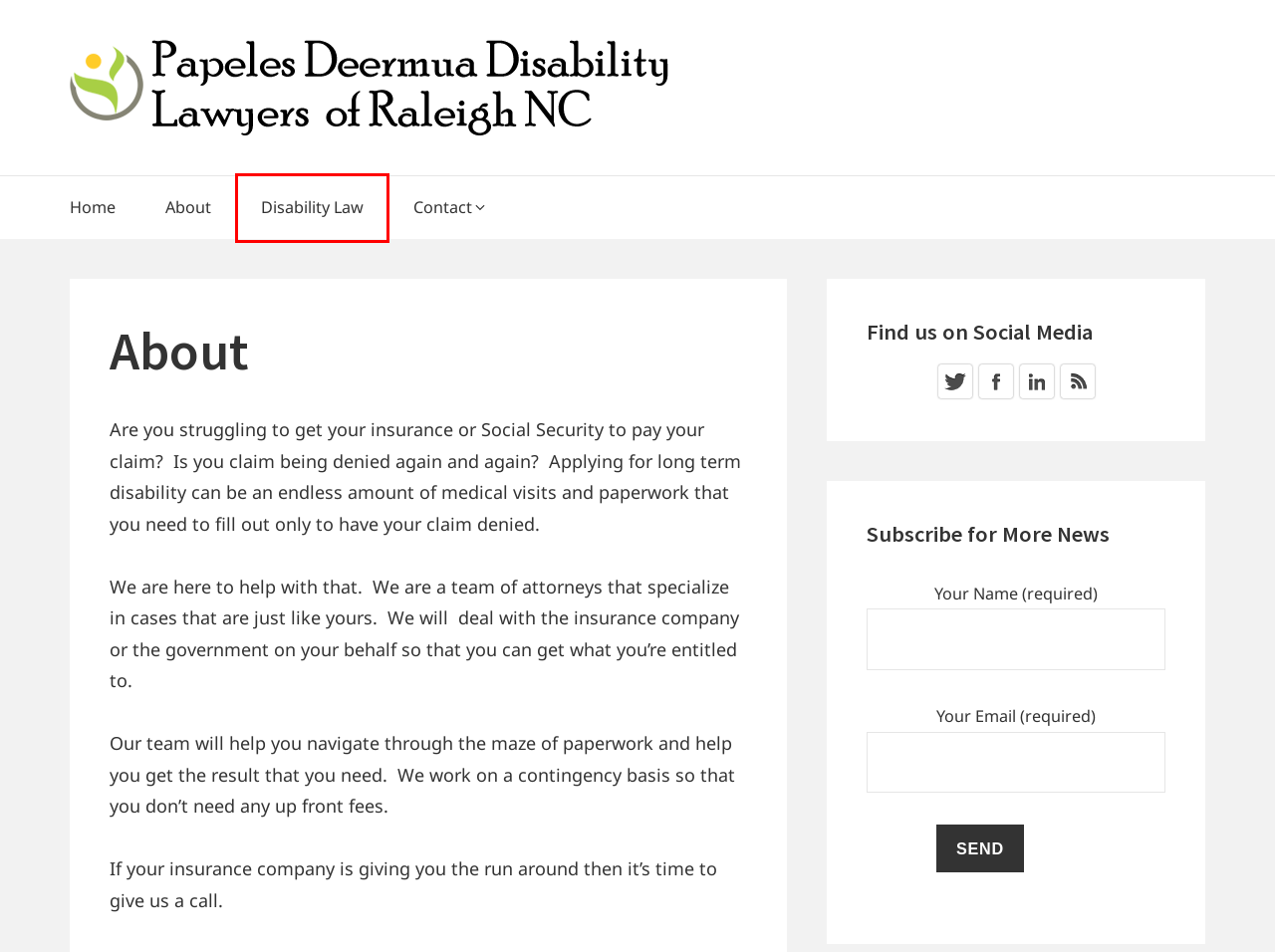Consider the screenshot of a webpage with a red bounding box and select the webpage description that best describes the new page that appears after clicking the element inside the red box. Here are the candidates:
A. Papeles Deermua Disability Lawyers of Raleigh NC
B. Disability Law Archives - Papeles Deermua Disability Lawyers of Raleigh NC
C. claim denied Archives - Papeles Deermua Disability Lawyers of Raleigh NC
D. Papeles Deermua Disability Lawyers of Raleigh NC - Disability Advocates and Attorneys
E. 领英企业服务
F. social security Archives - Papeles Deermua Disability Lawyers of Raleigh NC
G. Contact - Papeles Deermua Disability Lawyers of Raleigh NC
H. appealing your claim Archives - Papeles Deermua Disability Lawyers of Raleigh NC

B